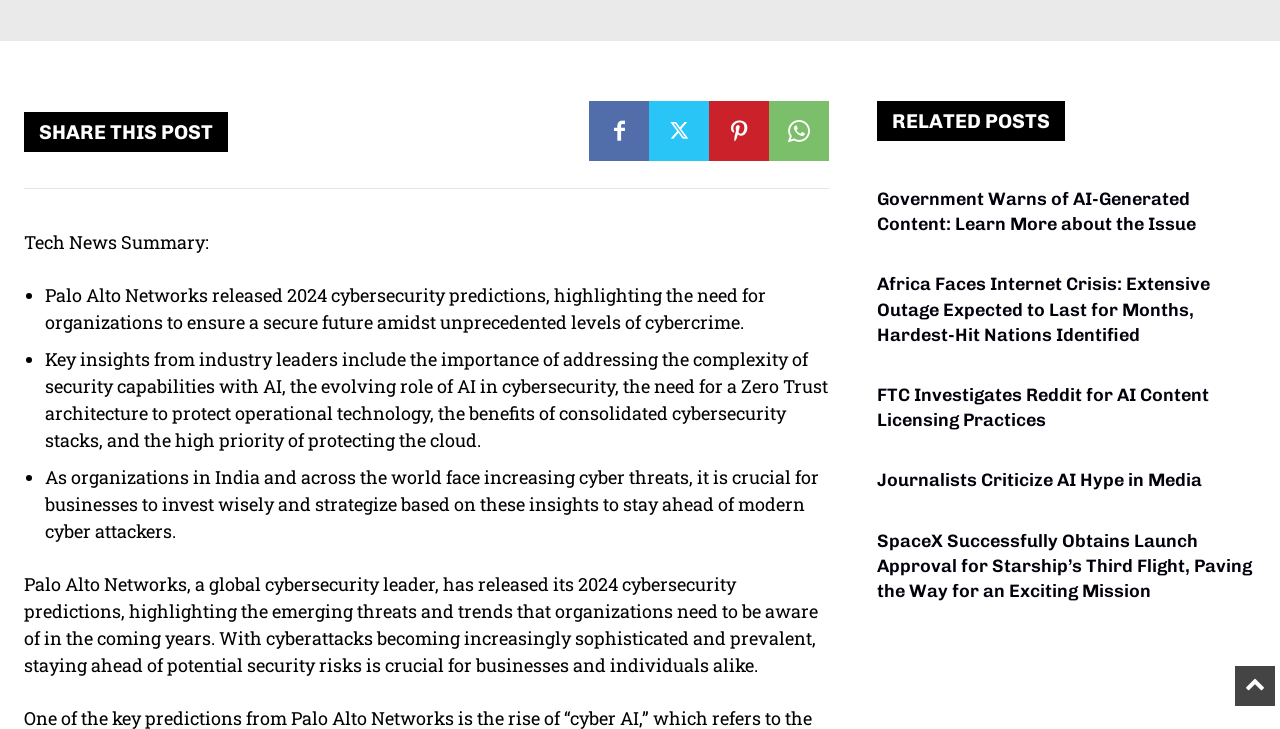Can you find the bounding box coordinates for the UI element given this description: "WhatsApp"? Provide the coordinates as four float numbers between 0 and 1: [left, top, right, bottom].

[0.601, 0.139, 0.648, 0.221]